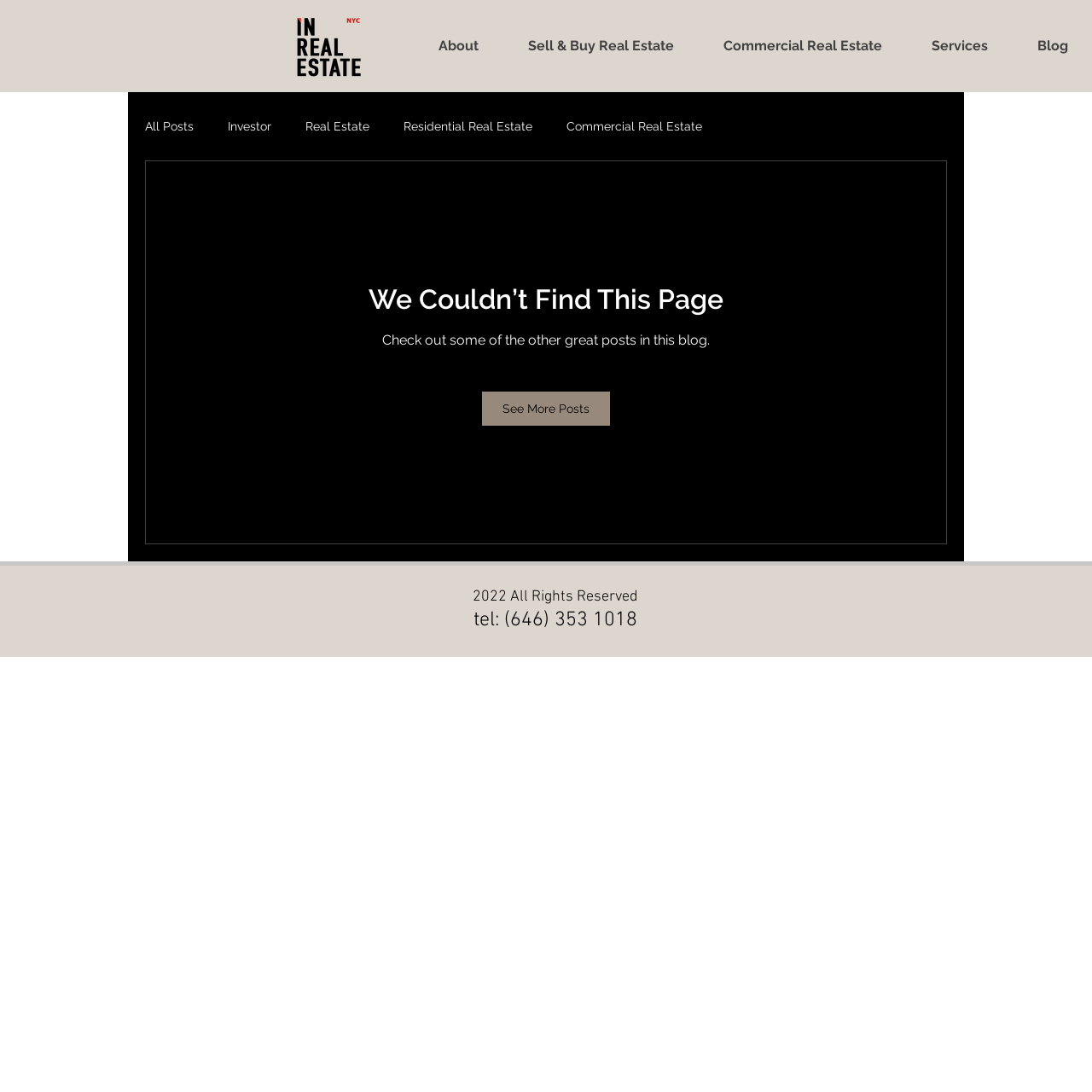Find the bounding box coordinates of the area that needs to be clicked in order to achieve the following instruction: "Go to Sell & Buy Real Estate". The coordinates should be specified as four float numbers between 0 and 1, i.e., [left, top, right, bottom].

[0.461, 0.023, 0.64, 0.062]